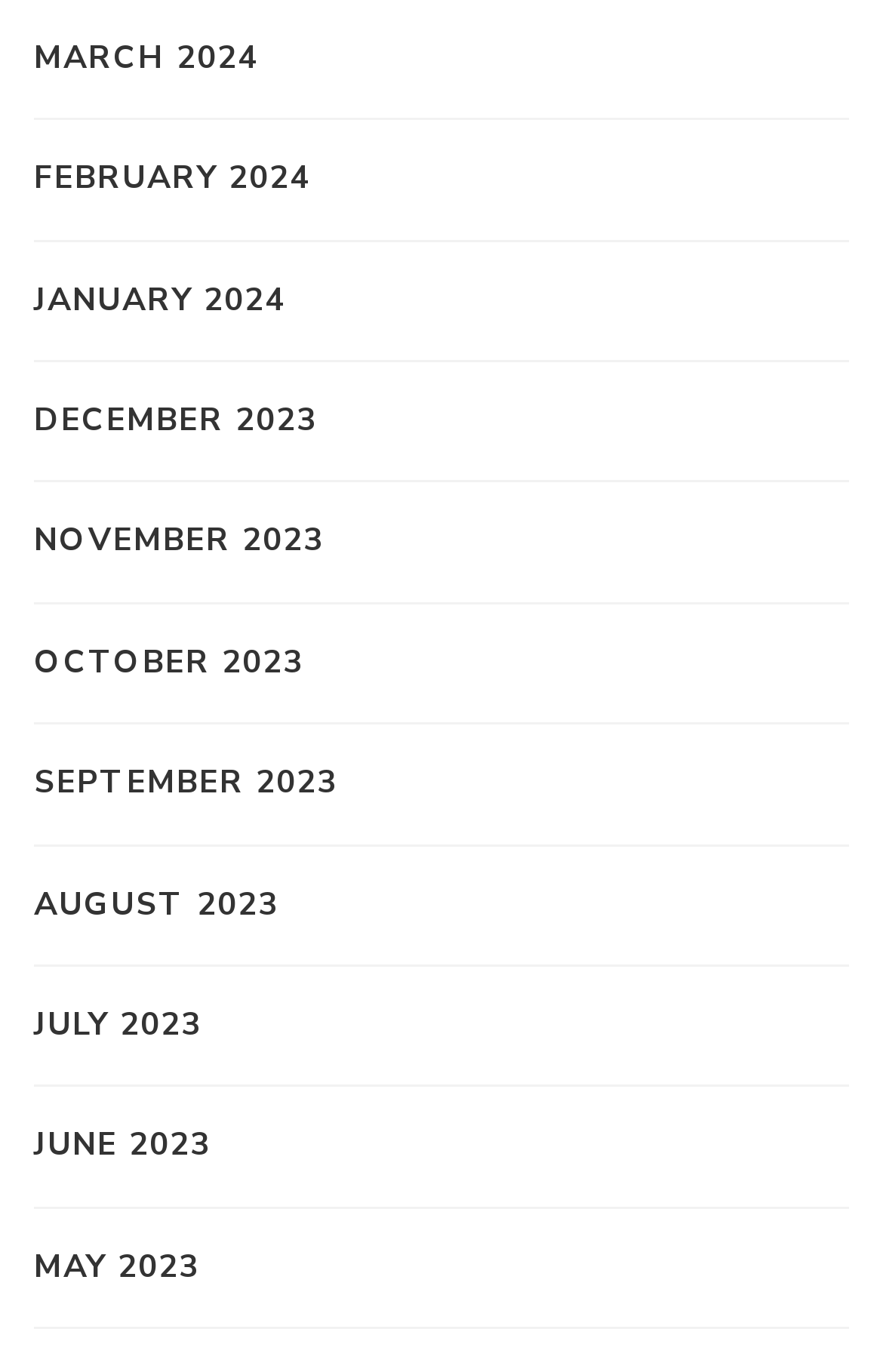Respond to the question below with a single word or phrase:
How many months are listed?

9